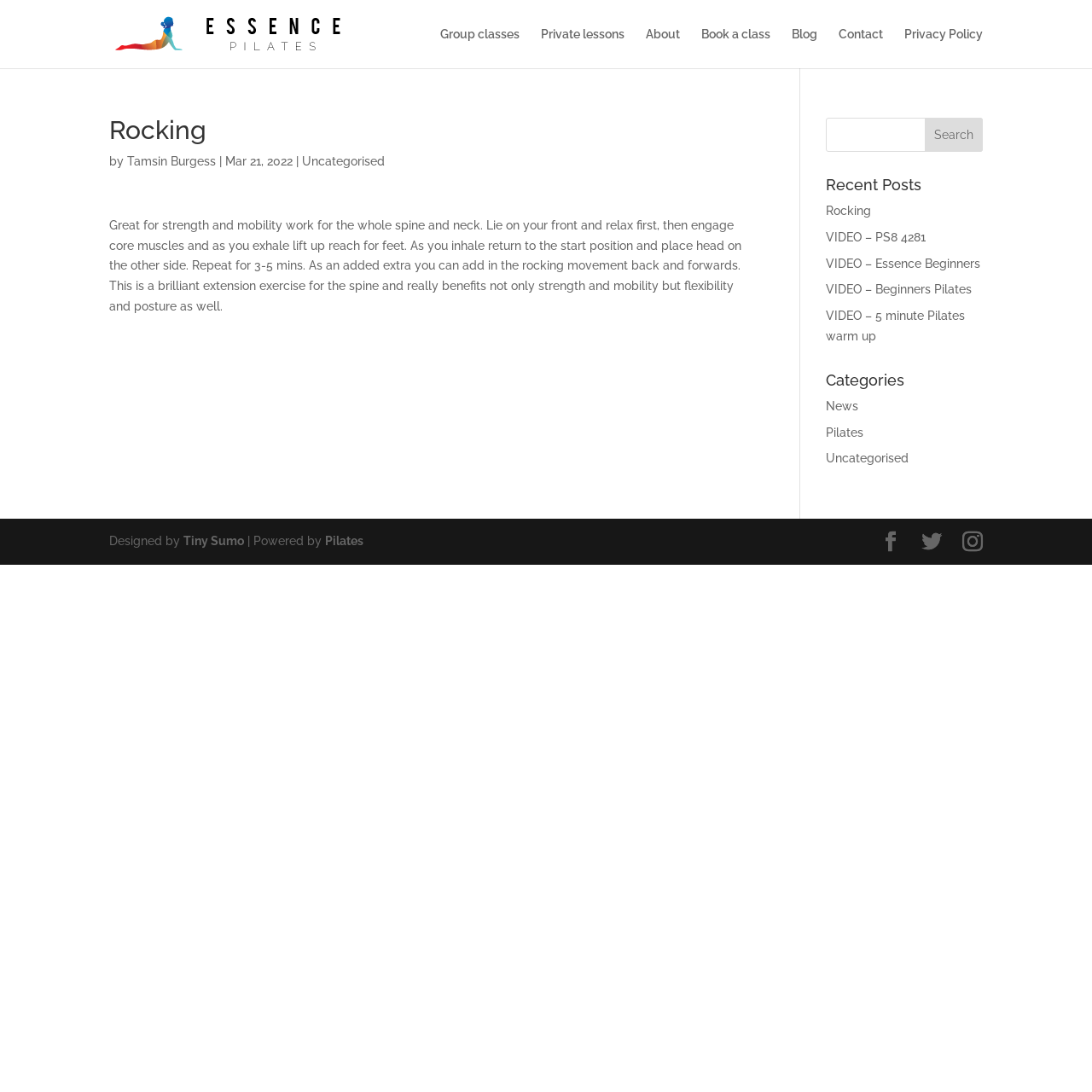What is the purpose of the exercise described?
Provide a short answer using one word or a brief phrase based on the image.

strength and mobility work